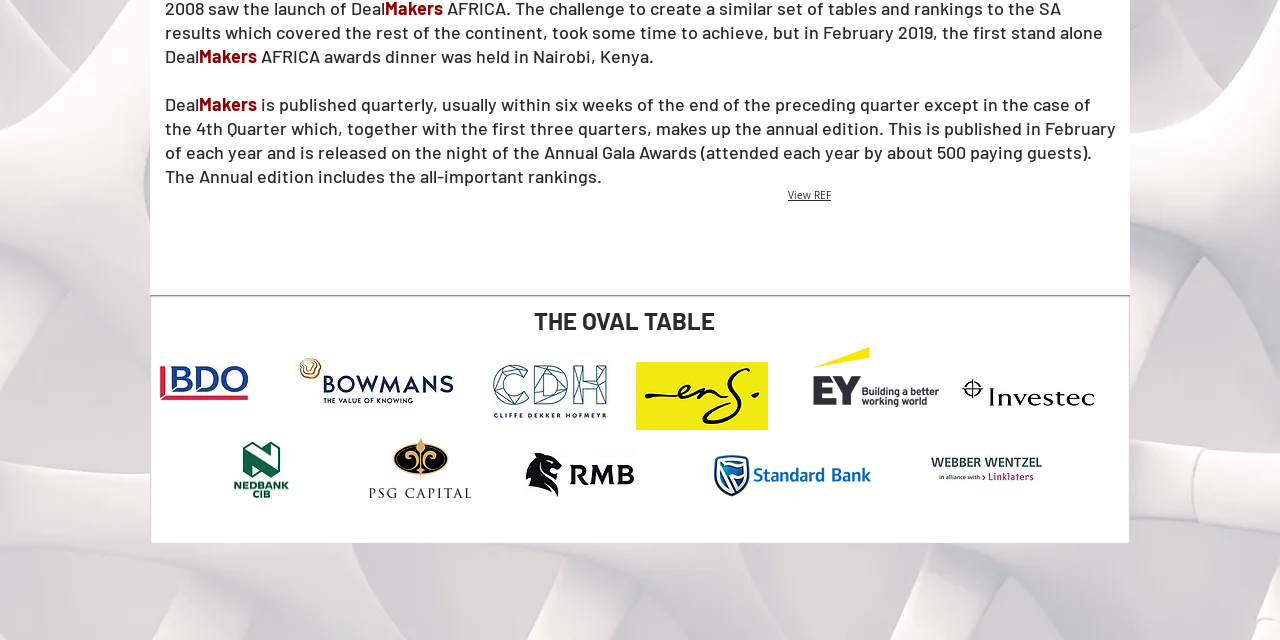Given the description "View REF", provide the bounding box coordinates of the corresponding UI element.

[0.616, 0.295, 0.649, 0.316]